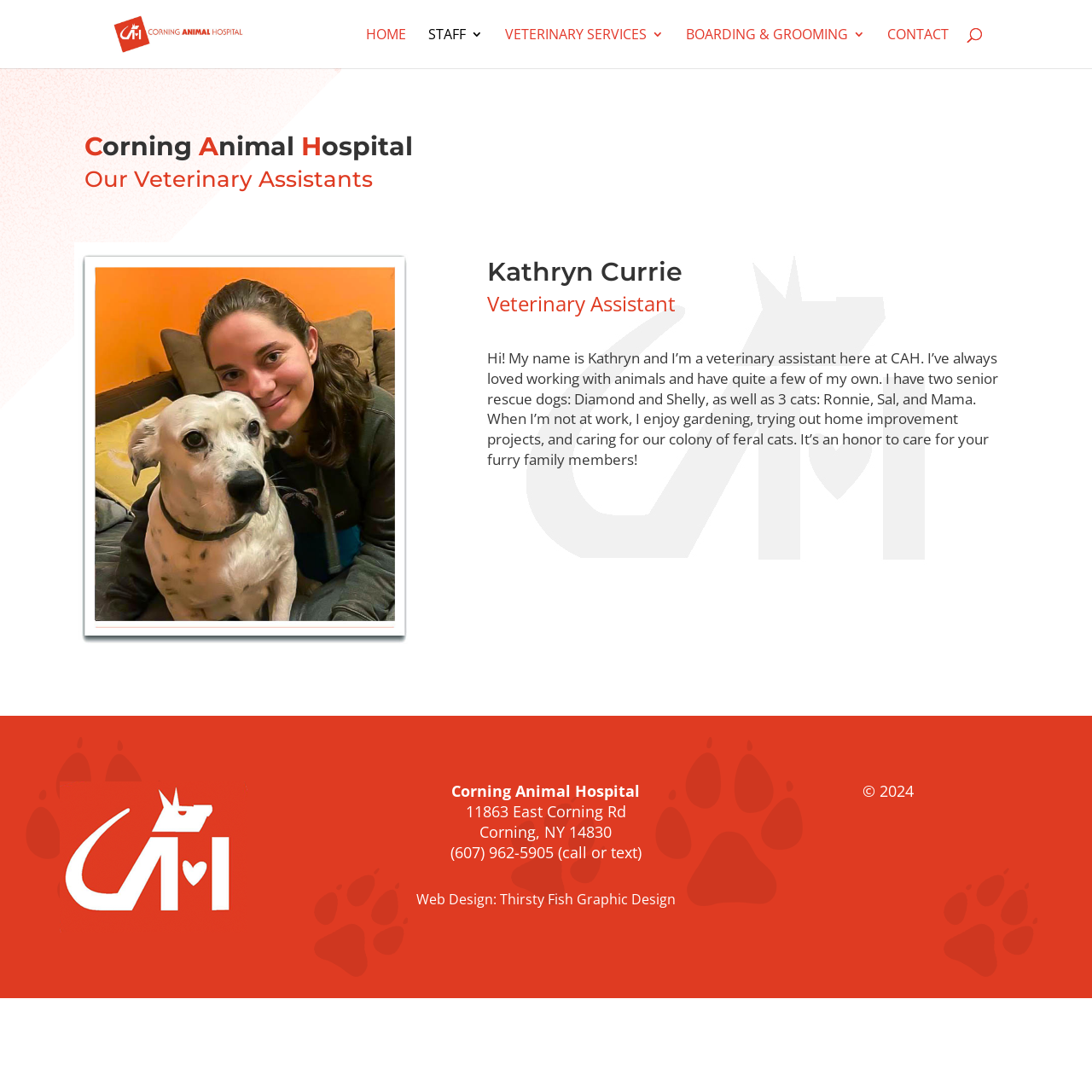What is the name of the veterinary assistant?
Using the image as a reference, answer the question in detail.

I found the answer by looking at the heading 'Kathryn Currie' and the text 'Hi! My name is Kathryn and I’m a veterinary assistant here at CAH.' which indicates that Kathryn Currie is a veterinary assistant.